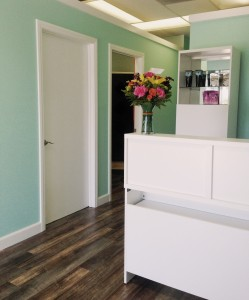Elaborate on the elements present in the image.

The image captures the interior of "It’s Always Summer," a beauty salon located in Redondo Beach, CA. The reception area features a modern design, characterized by light green walls and warm wooden flooring, which creates a welcoming atmosphere. In the foreground, a white reception desk stands neatly, adorned with a vibrant bouquet of flowers, enhancing the space's aesthetics. To the background, two doors suggest additional rooms within the salon, while shelves display beauty products, emphasizing the salon's focus on services such as organic spray tans and sugaring hair removal. The overall ambiance conveys a sense of professionalism and serenity, inviting clients to enjoy their beauty treatments.